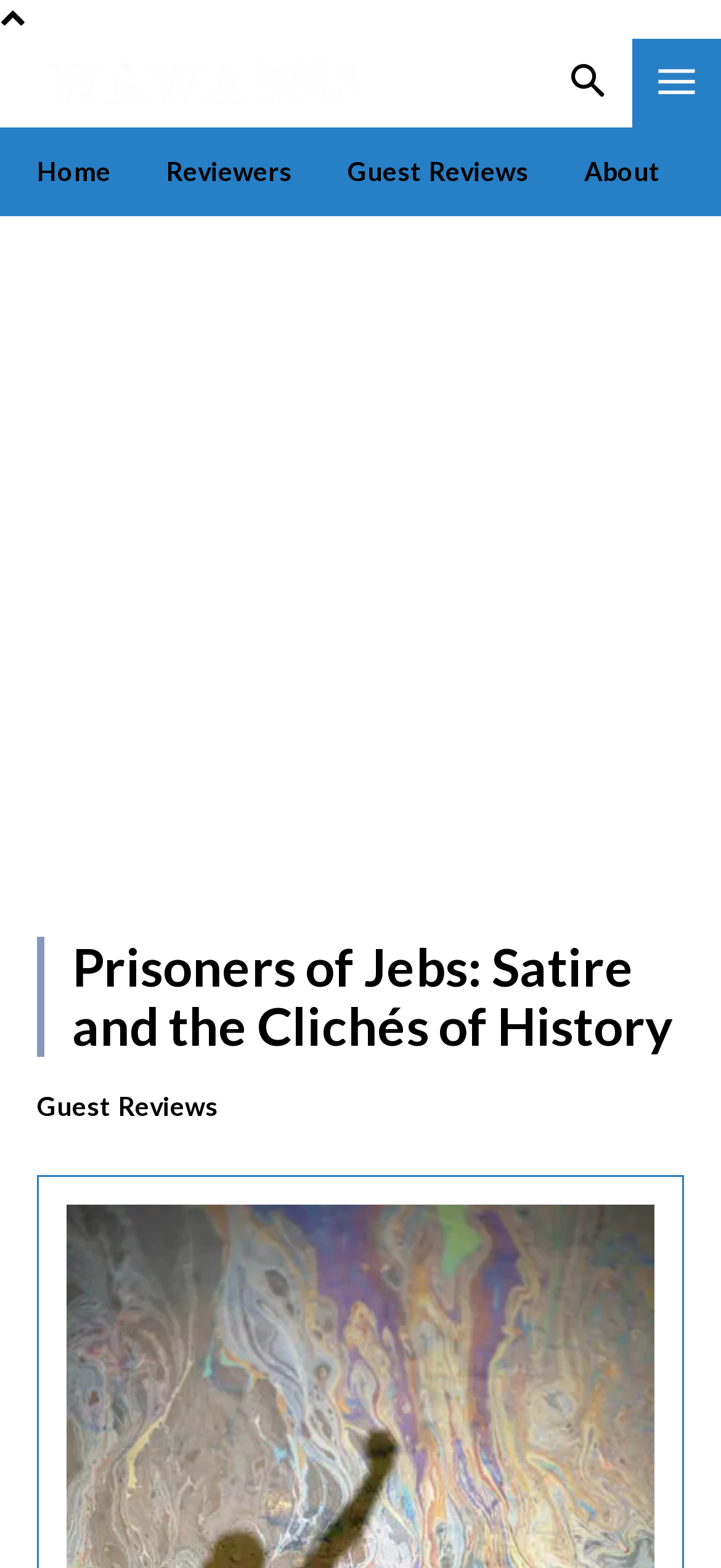Give a succinct answer to this question in a single word or phrase: 
What is the category of the book?

Fiction